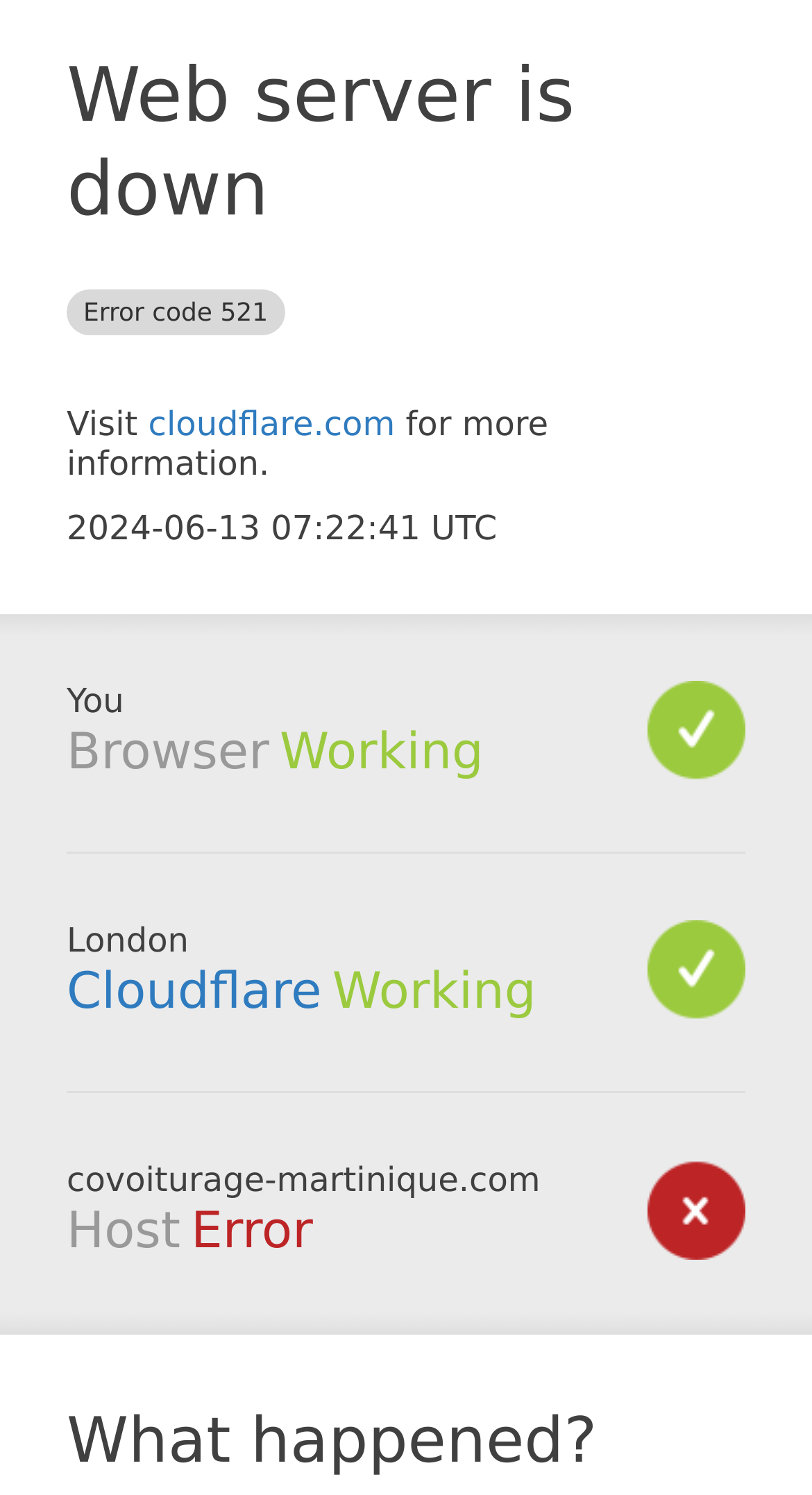Provide a thorough description of the webpage's content and layout.

The webpage appears to be an error page, displaying a "Web server is down" message. At the top, there is a heading that reads "Web server is down Error code 521". Below this heading, there is a short paragraph with a link to "cloudflare.com" and some accompanying text. 

To the right of the link, there is a timestamp "2024-06-13 07:22:41 UTC". Further down, there are three sections, each with a heading: "Browser", "Cloudflare", and "Host". The "Browser" section has a status "Working" next to it. The "Cloudflare" section also has a status "Working" and a link to "Cloudflare". The "Host" section has a status "Error" next to it. 

At the bottom of the page, there is a heading "What happened?" and the domain name "covoiturage-martinique.com" is displayed above it. There are no images on the page.